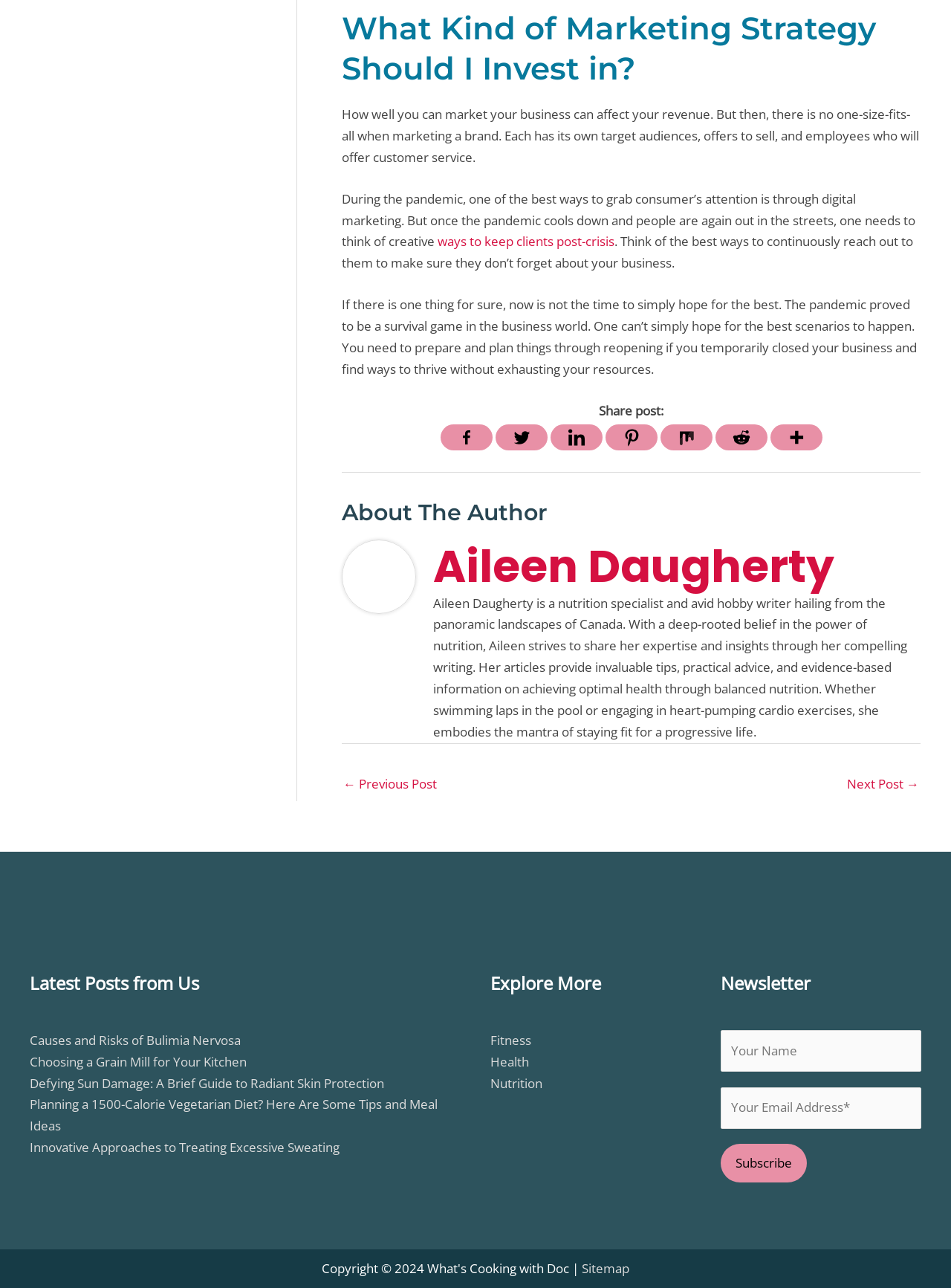Find the bounding box coordinates for the element described here: "name="email-670" placeholder="Your Email Address*"".

[0.758, 0.844, 0.969, 0.876]